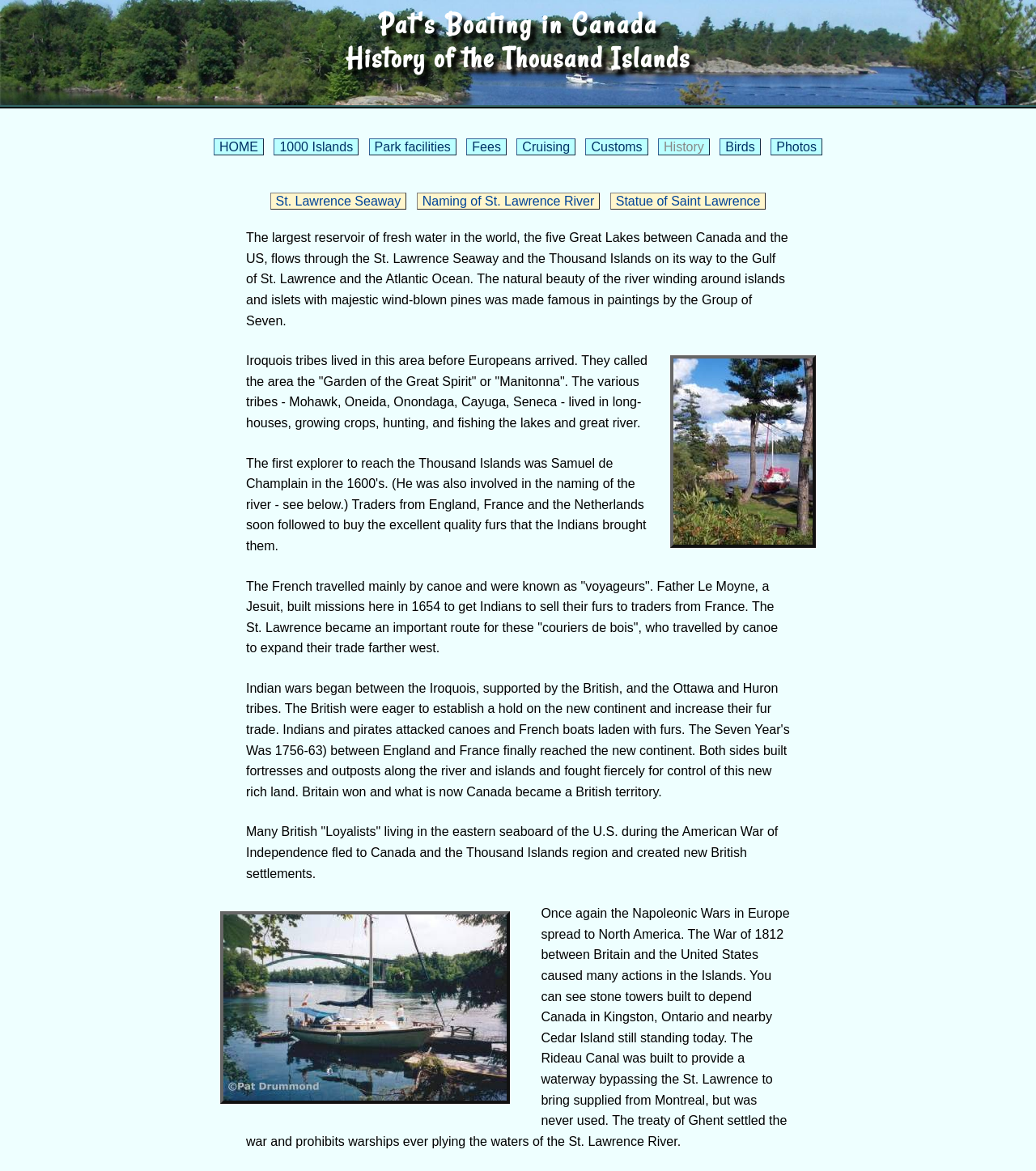Please predict the bounding box coordinates of the element's region where a click is necessary to complete the following instruction: "Click on the 'St. Lawrence Seaway' link". The coordinates should be represented by four float numbers between 0 and 1, i.e., [left, top, right, bottom].

[0.261, 0.165, 0.392, 0.179]